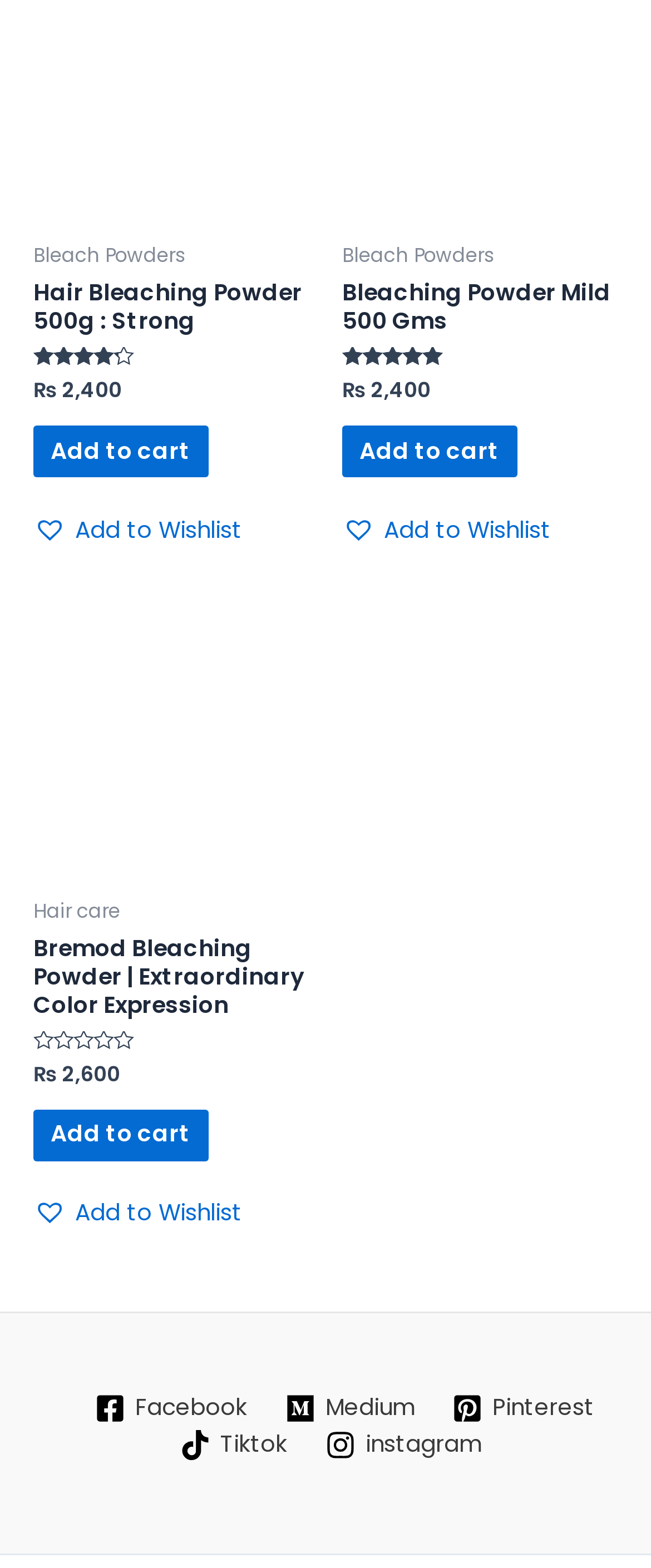Please identify the bounding box coordinates of the element's region that I should click in order to complete the following instruction: "Go to the 'Gaming' page". The bounding box coordinates consist of four float numbers between 0 and 1, i.e., [left, top, right, bottom].

None